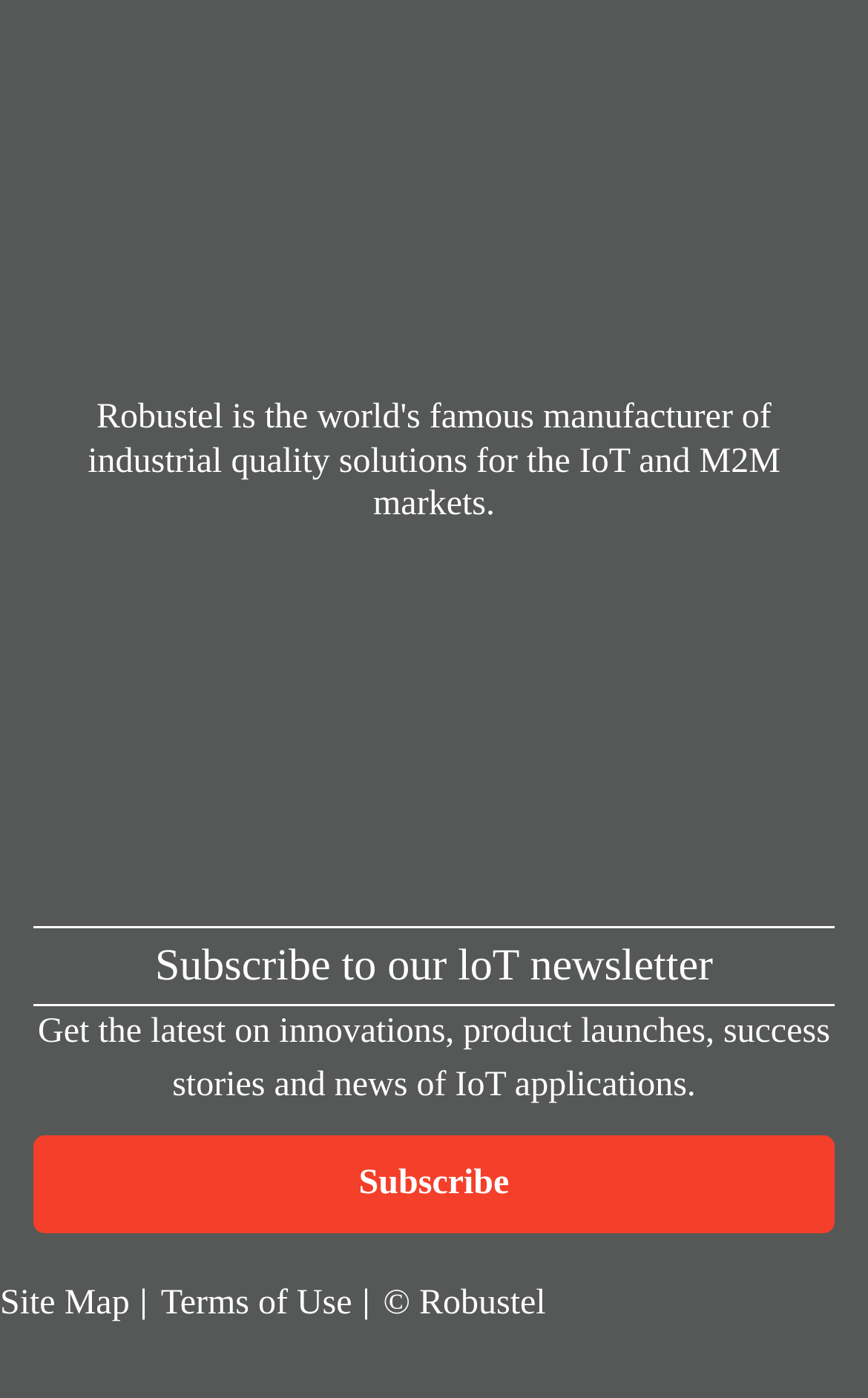Pinpoint the bounding box coordinates of the element to be clicked to execute the instruction: "View Robustel's social media on Twitter".

[0.405, 0.392, 0.482, 0.63]